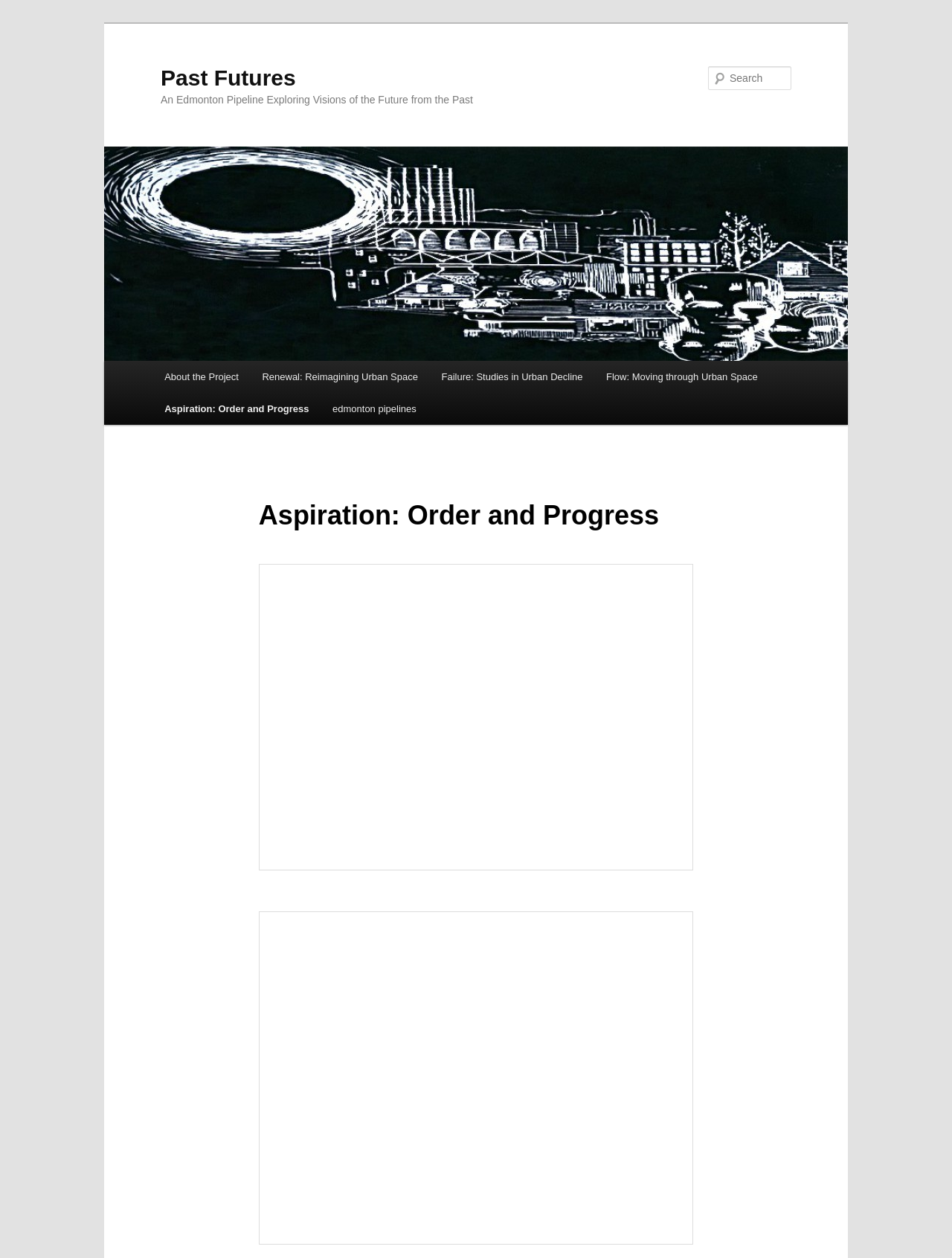Find and specify the bounding box coordinates that correspond to the clickable region for the instruction: "go to Past Futures".

[0.169, 0.052, 0.311, 0.071]